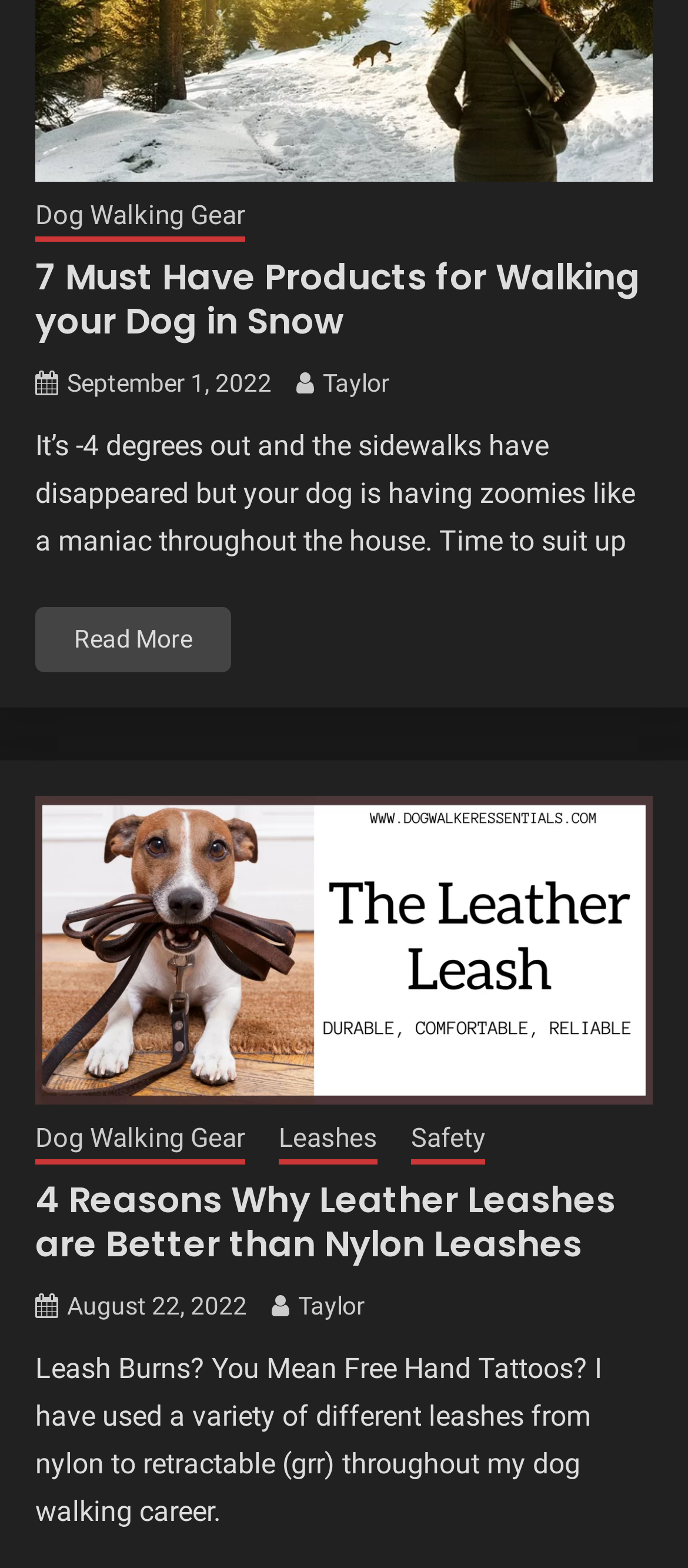Using the format (top-left x, top-left y, bottom-right x, bottom-right y), provide the bounding box coordinates for the described UI element. All values should be floating point numbers between 0 and 1: Read More

[0.051, 0.387, 0.336, 0.429]